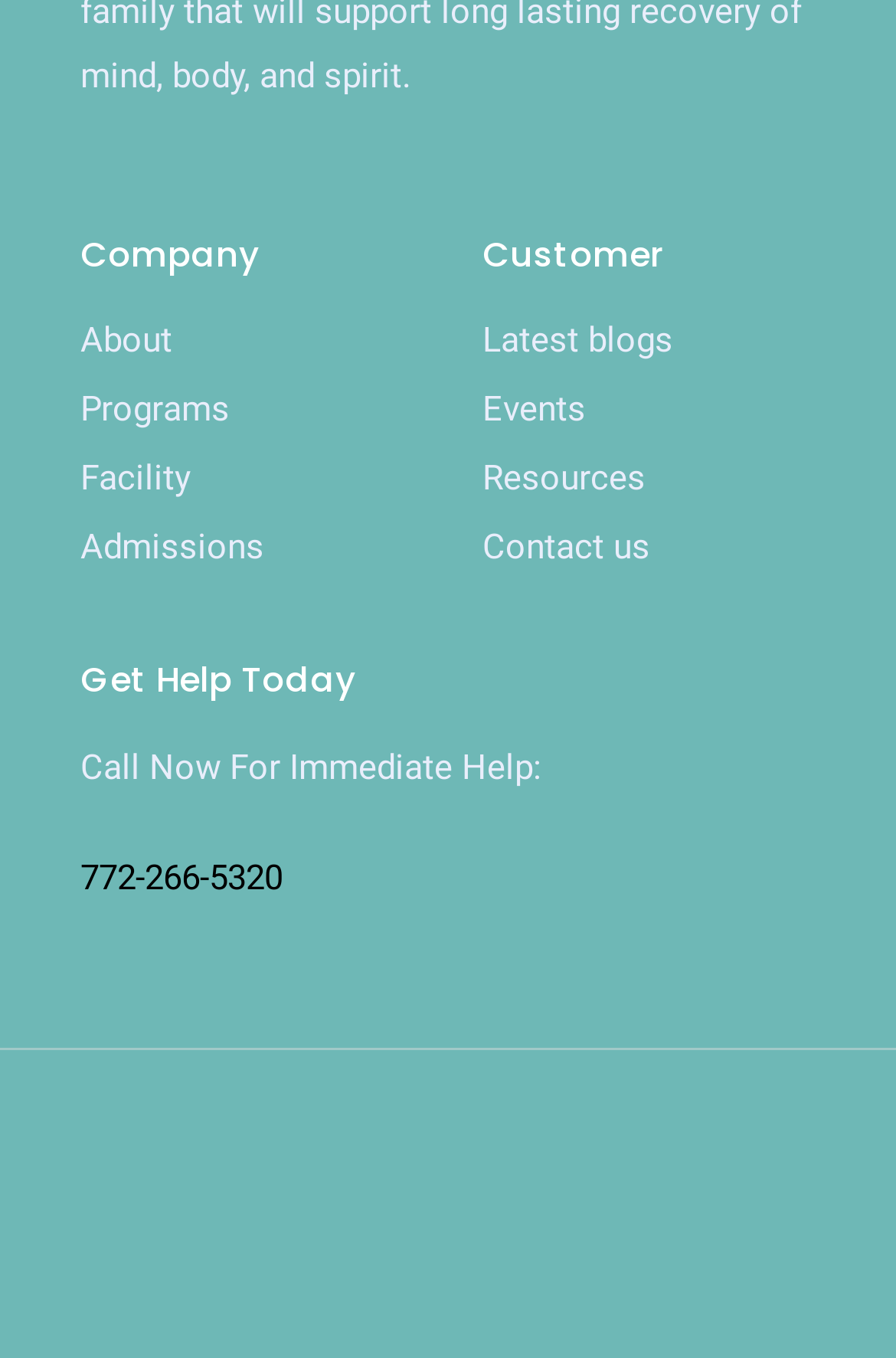Identify the bounding box coordinates of the element to click to follow this instruction: 'Call for immediate help'. Ensure the coordinates are four float values between 0 and 1, provided as [left, top, right, bottom].

[0.09, 0.631, 0.315, 0.662]